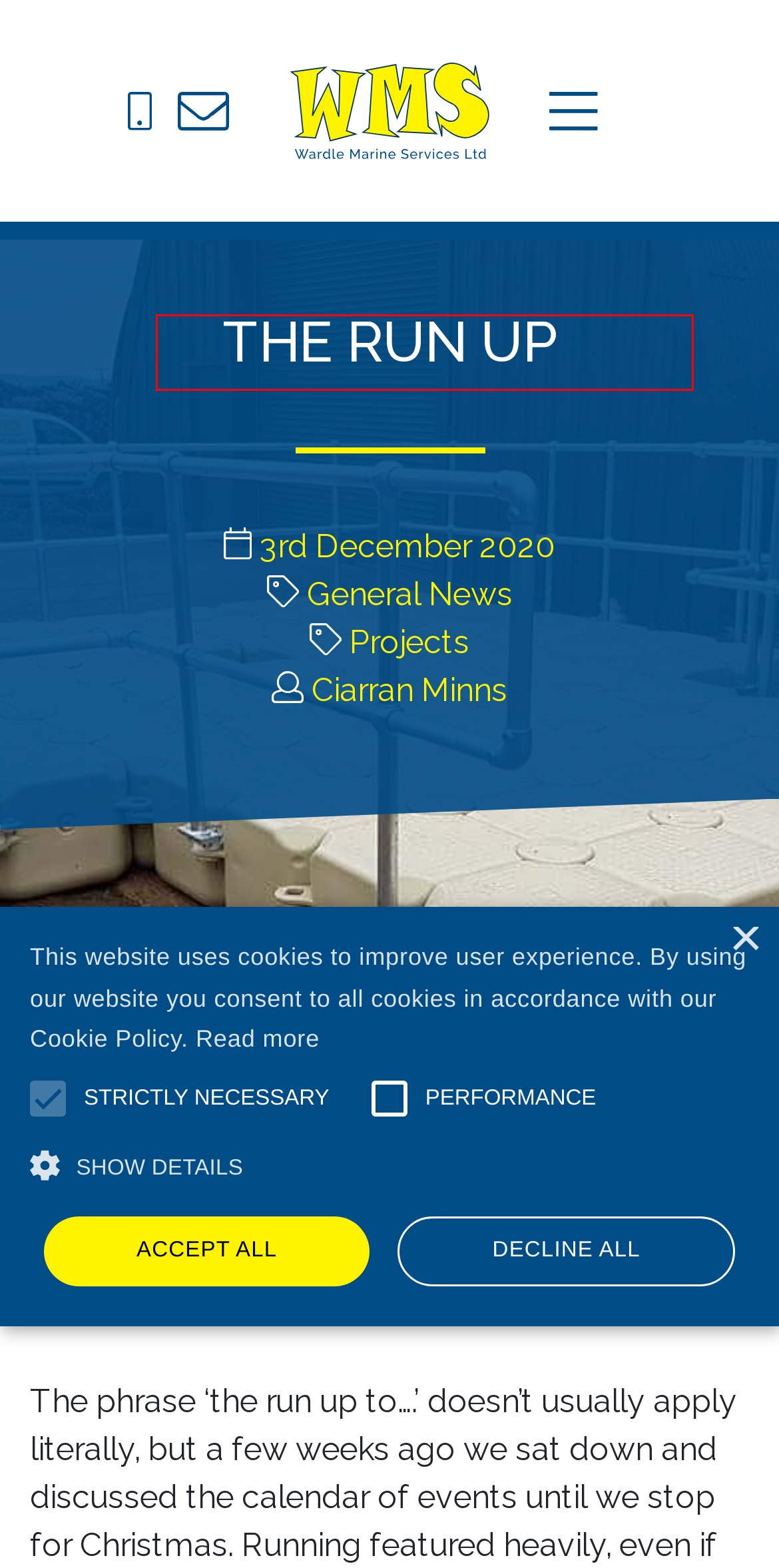Review the webpage screenshot and focus on the UI element within the red bounding box. Select the best-matching webpage description for the new webpage that follows after clicking the highlighted element. Here are the candidates:
A. Our Cookie Policy - Wardle Marine Services
B. Floating Modular Pontoon Docks - Wardle Marine Services
C. Marine Equipment - Wardle Marine Services
D. Drive on Docks & Floating Docks - Wardle Marine Services
E. Pontoon & Marine Services Industry News - Wardle Marine Services
F. Contact Us - Wardle Marine Services
G. - Wardle Marine Services Jetties
H. Wordpress Digital Agency In Somerset & Yeovil | Purplebox Digital

C